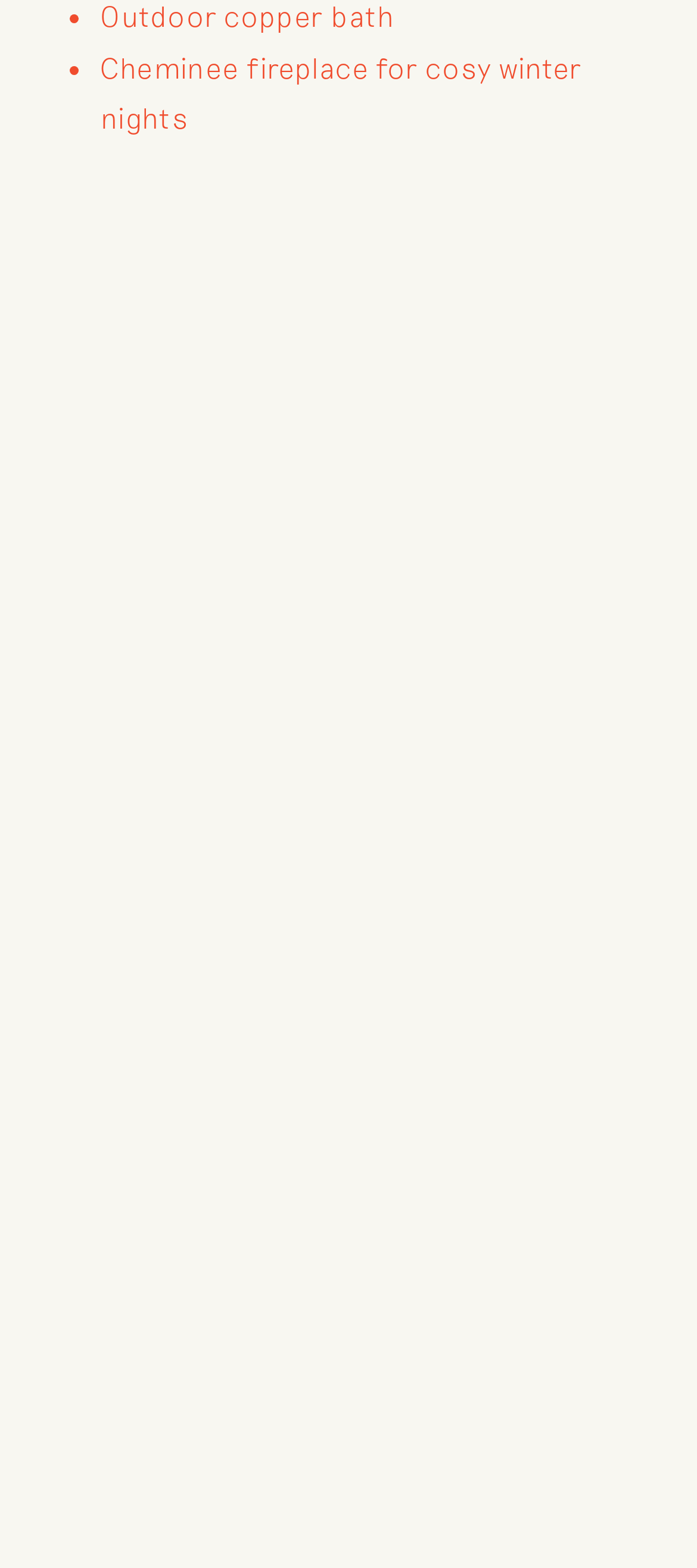Please predict the bounding box coordinates (top-left x, top-left y, bottom-right x, bottom-right y) for the UI element in the screenshot that fits the description: 6

[0.908, 0.775, 0.959, 0.798]